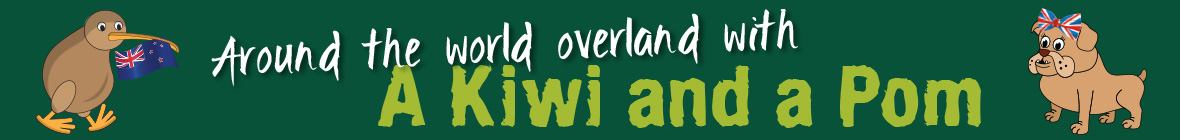Describe the image with as much detail as possible.

This image serves as a vibrant header for the blog or website titled "A Kiwi and a Pom," showcasing a playful and adventurous theme centered around travel. The design features a friendly kiwi character holding a New Zealand flag on the left side, symbolizing the New Zealand aspect of the duo. On the right, there’s a cartoon dog adorned with a British flag headband, representing the "Pom" or British side. The background is a rich green, evoking a sense of the great outdoors, while the text, "Around the world overland with A Kiwi and a Pom," is prominently displayed in bold, vibrant colors that invite readers to join in on the couple's journeys and adventures around the globe.